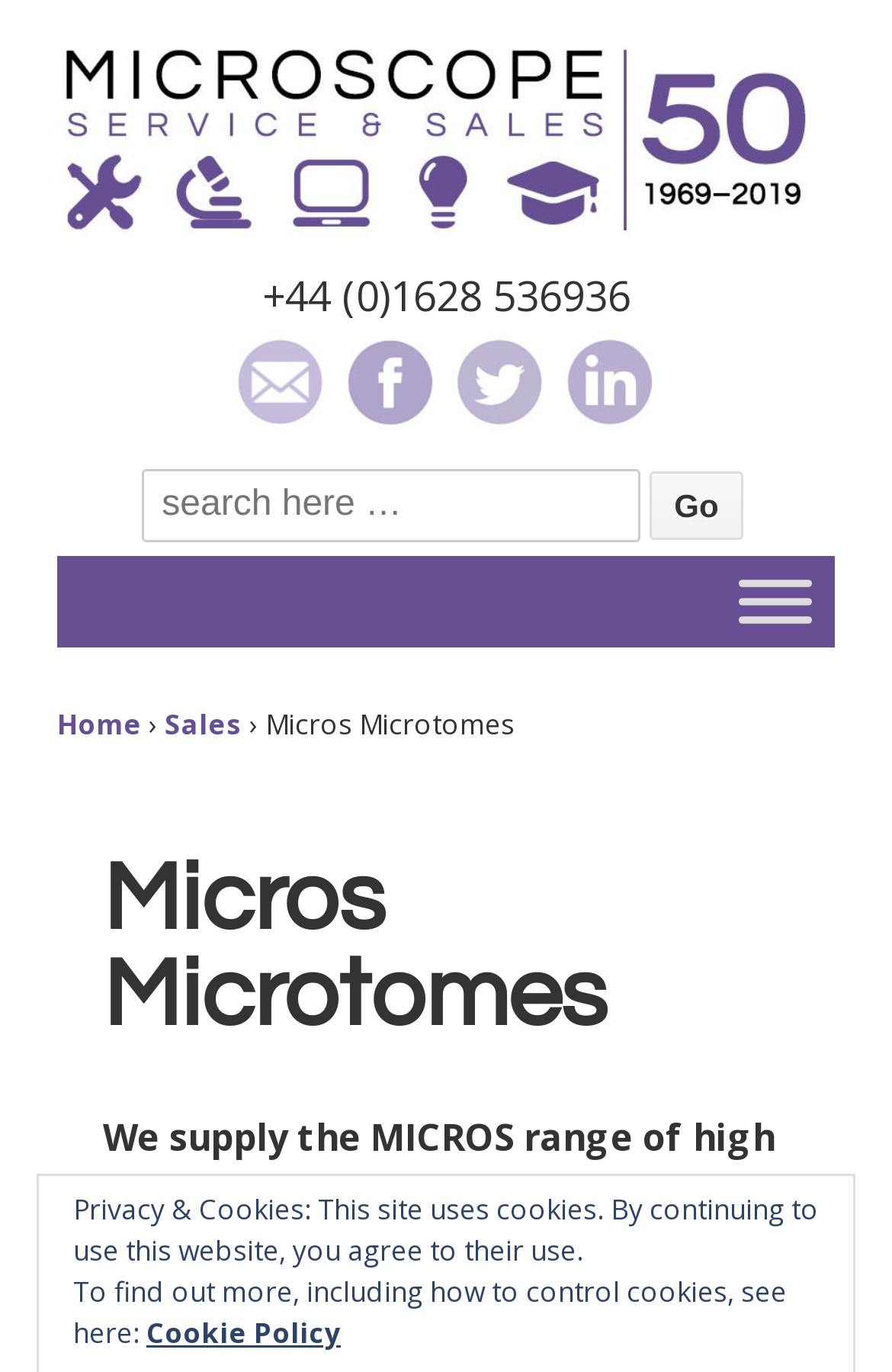What social media platforms is the company on?
Look at the screenshot and provide an in-depth answer.

The company's social media presence can be seen on the top right corner of the webpage, where there are links to their Facebook, Twitter, and LinkedIn profiles, each accompanied by an image.